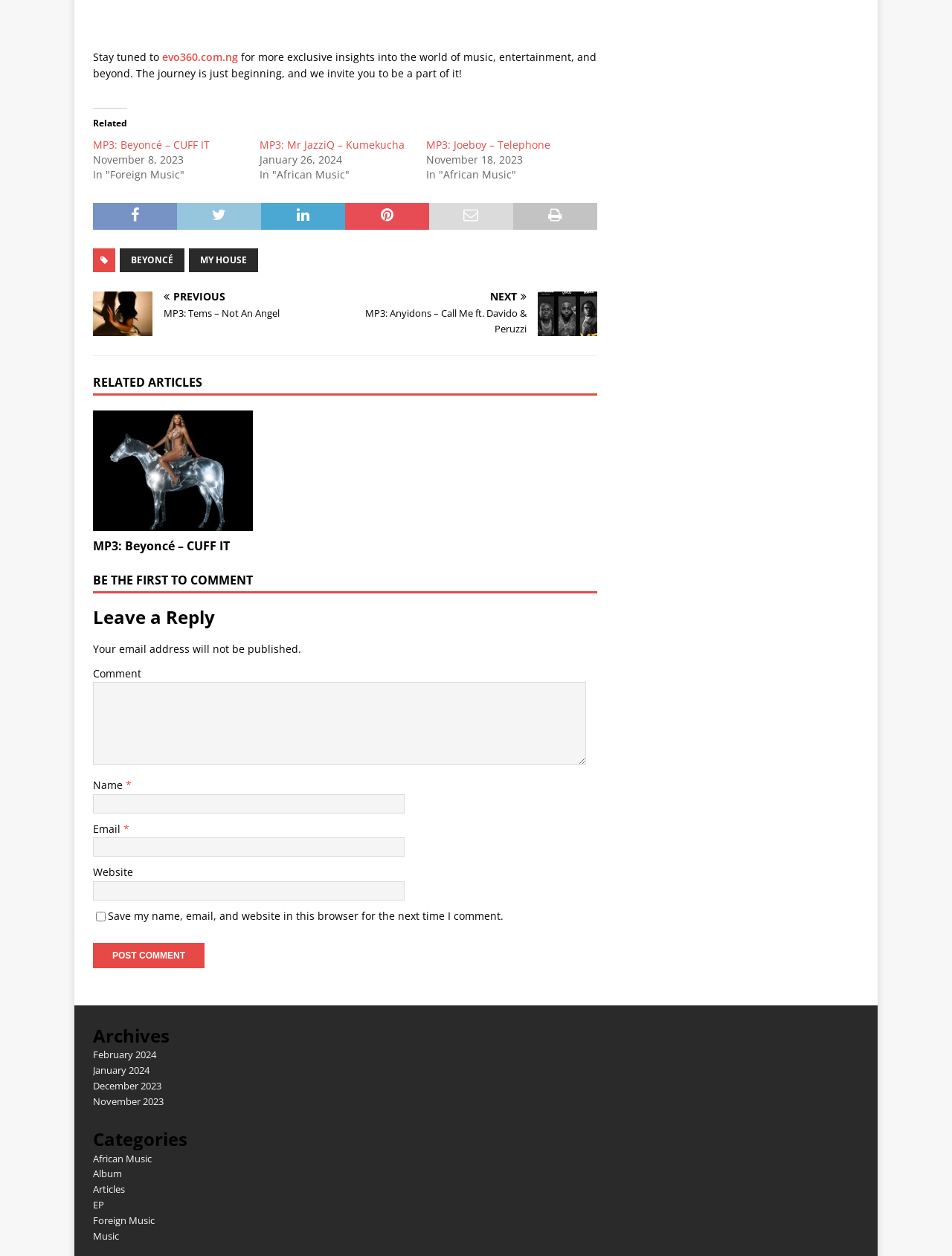What is the purpose of the 'Leave a Reply' section?
Please provide a single word or phrase as the answer based on the screenshot.

To comment